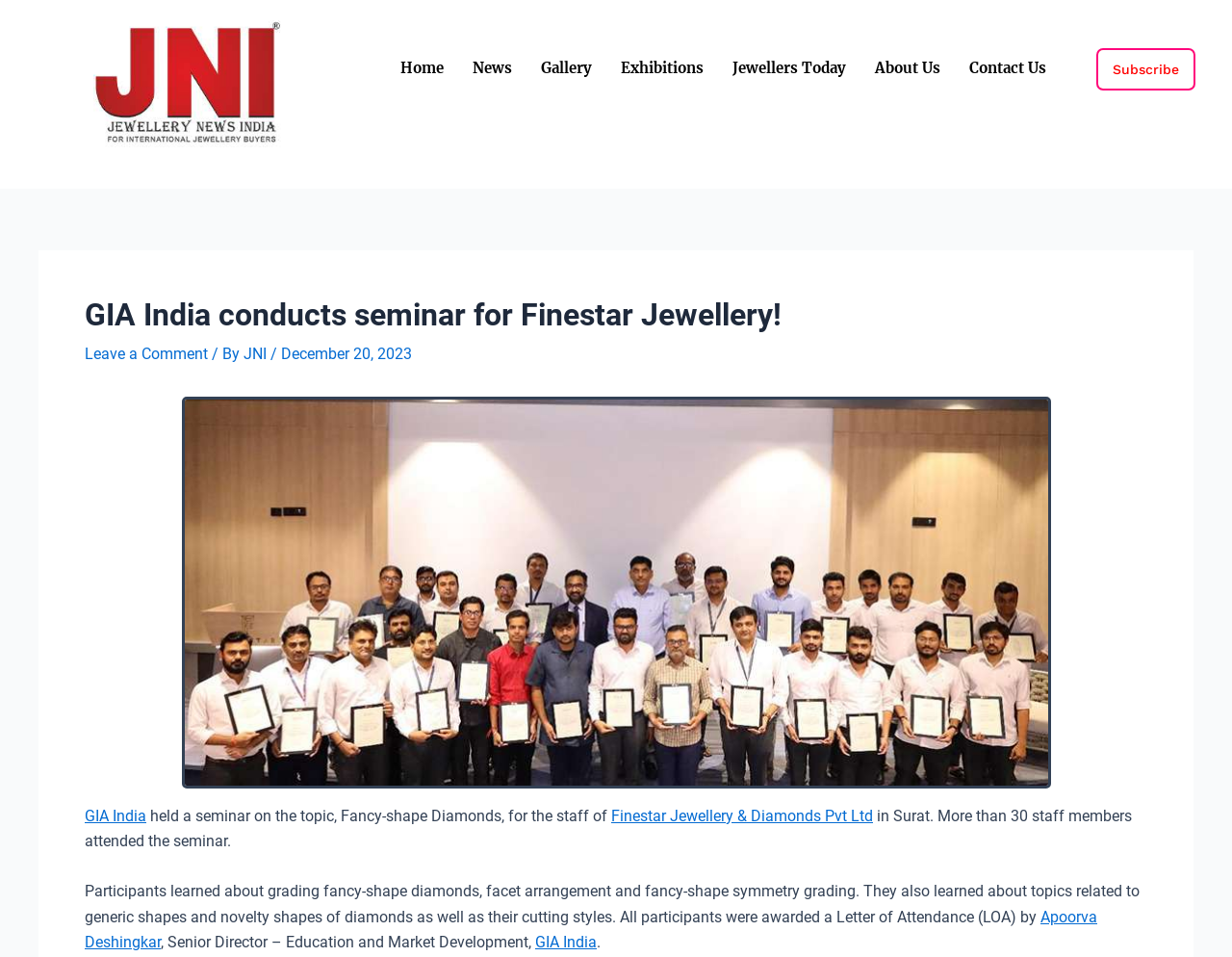Identify the bounding box coordinates for the element you need to click to achieve the following task: "read about GIA India". Provide the bounding box coordinates as four float numbers between 0 and 1, in the form [left, top, right, bottom].

[0.069, 0.843, 0.119, 0.862]